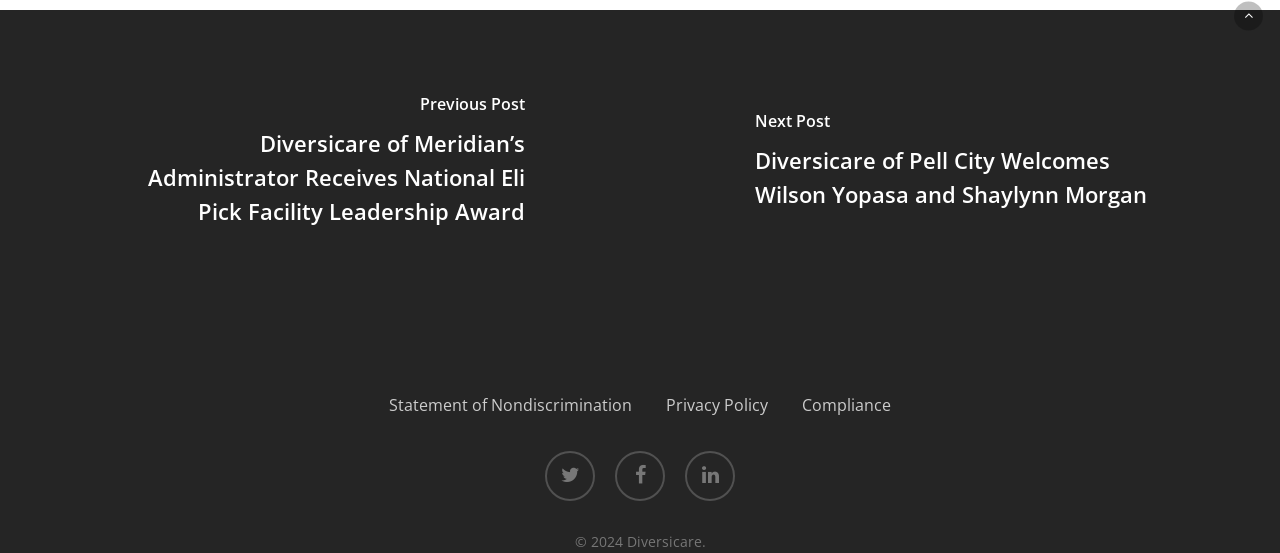Based on the element description Privacy Policy, identify the bounding box coordinates for the UI element. The coordinates should be in the format (top-left x, top-left y, bottom-right x, bottom-right y) and within the 0 to 1 range.

[0.52, 0.706, 0.6, 0.757]